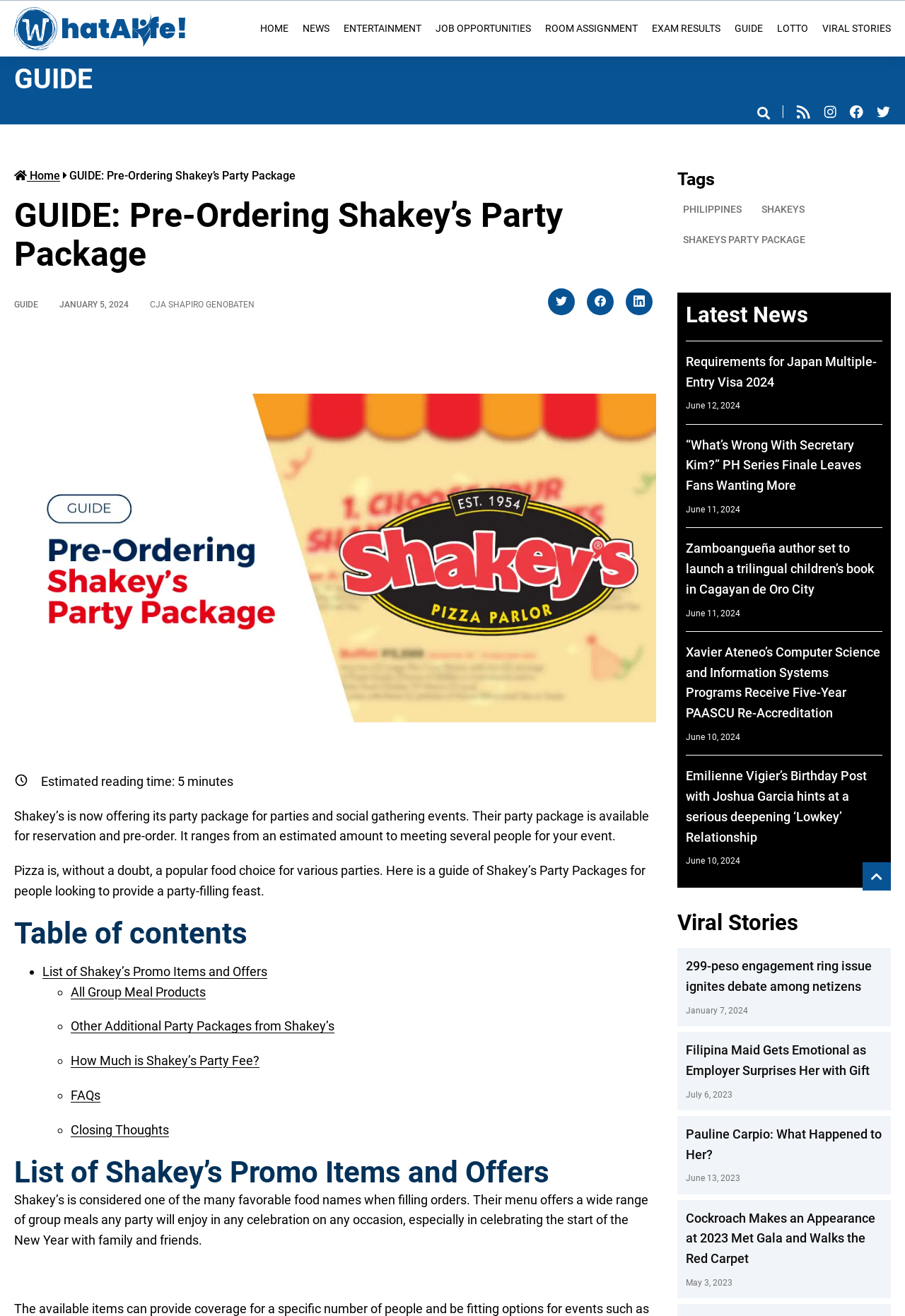Respond with a single word or short phrase to the following question: 
What is the purpose of the party package mentioned in the article?

parties and social gathering events